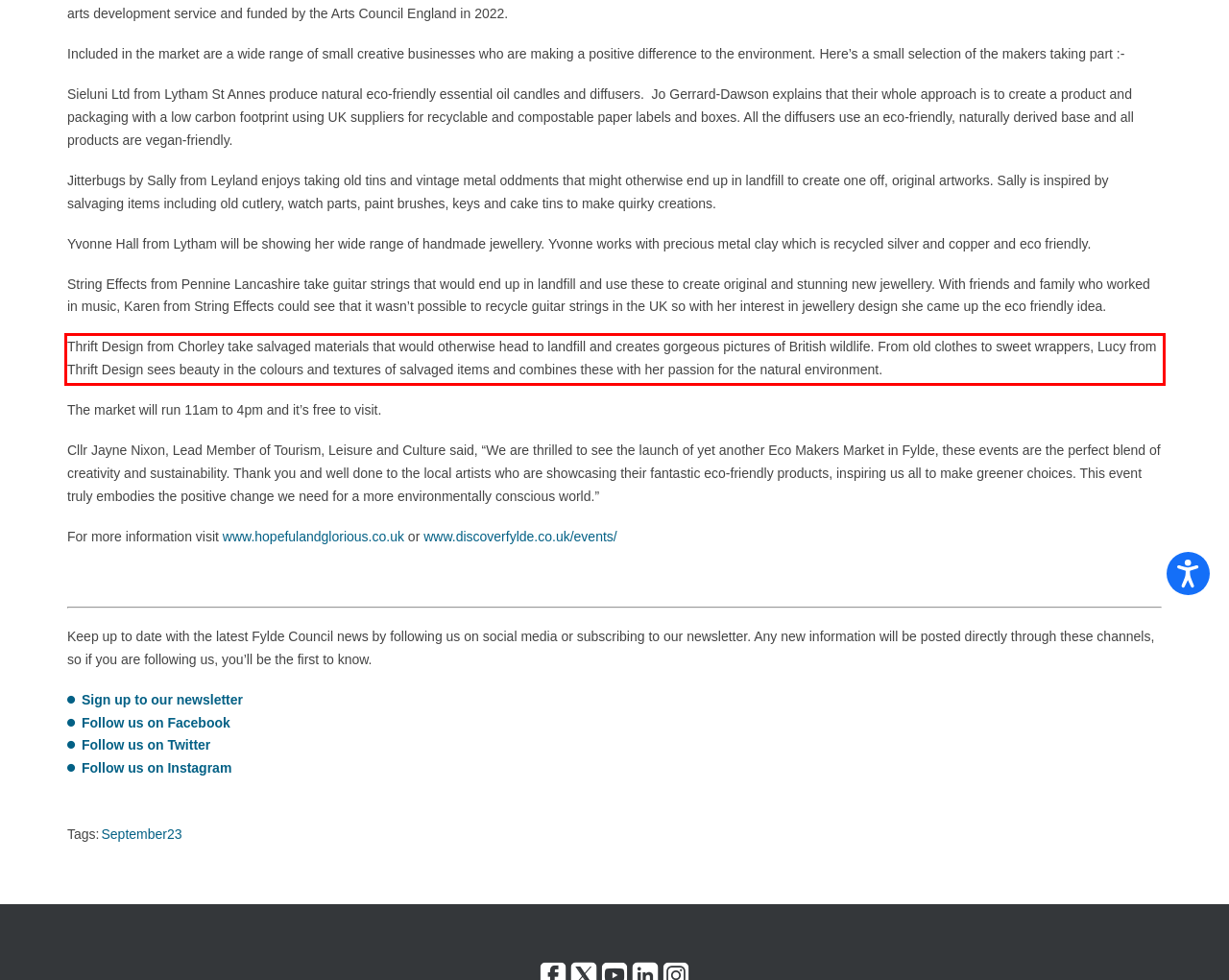Please examine the webpage screenshot containing a red bounding box and use OCR to recognize and output the text inside the red bounding box.

Thrift Design from Chorley take salvaged materials that would otherwise head to landfill and creates gorgeous pictures of British wildlife. From old clothes to sweet wrappers, Lucy from Thrift Design sees beauty in the colours and textures of salvaged items and combines these with her passion for the natural environment.